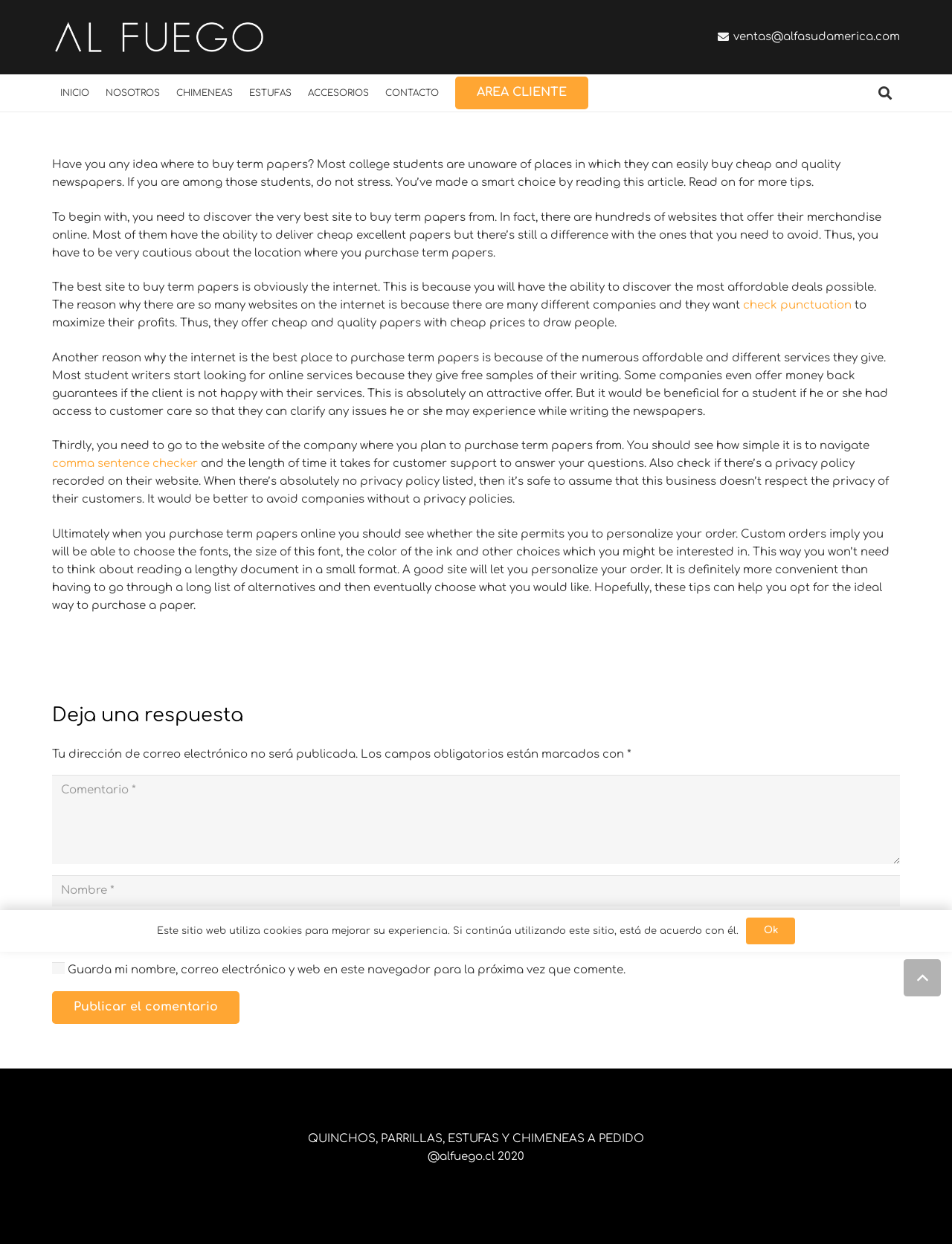What is the purpose of the textbox at the top right?
Observe the image and answer the question with a one-word or short phrase response.

Search